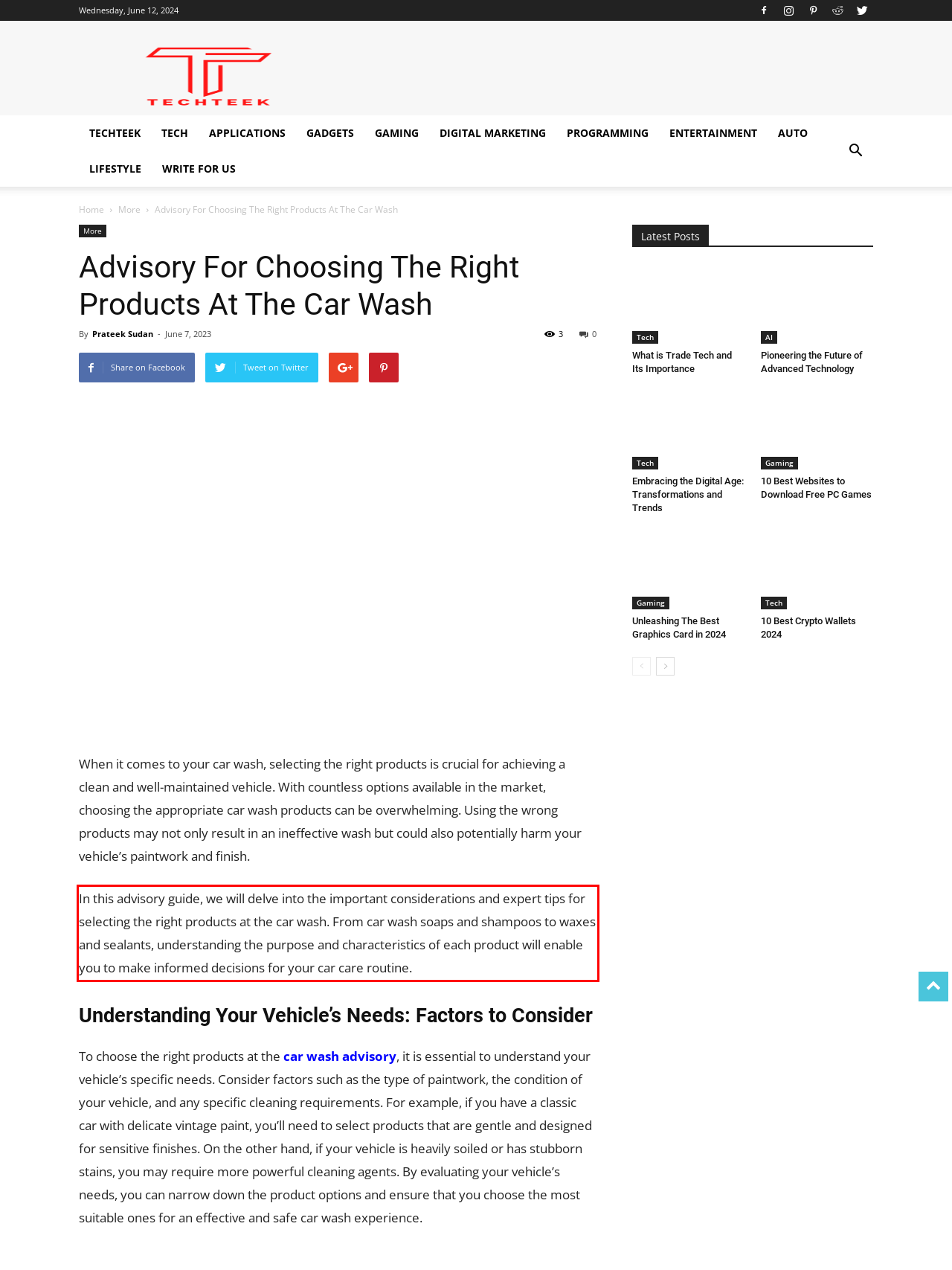Please examine the webpage screenshot and extract the text within the red bounding box using OCR.

In this advisory guide, we will delve into the important considerations and expert tips for selecting the right products at the car wash. From car wash soaps and shampoos to waxes and sealants, understanding the purpose and characteristics of each product will enable you to make informed decisions for your car care routine.